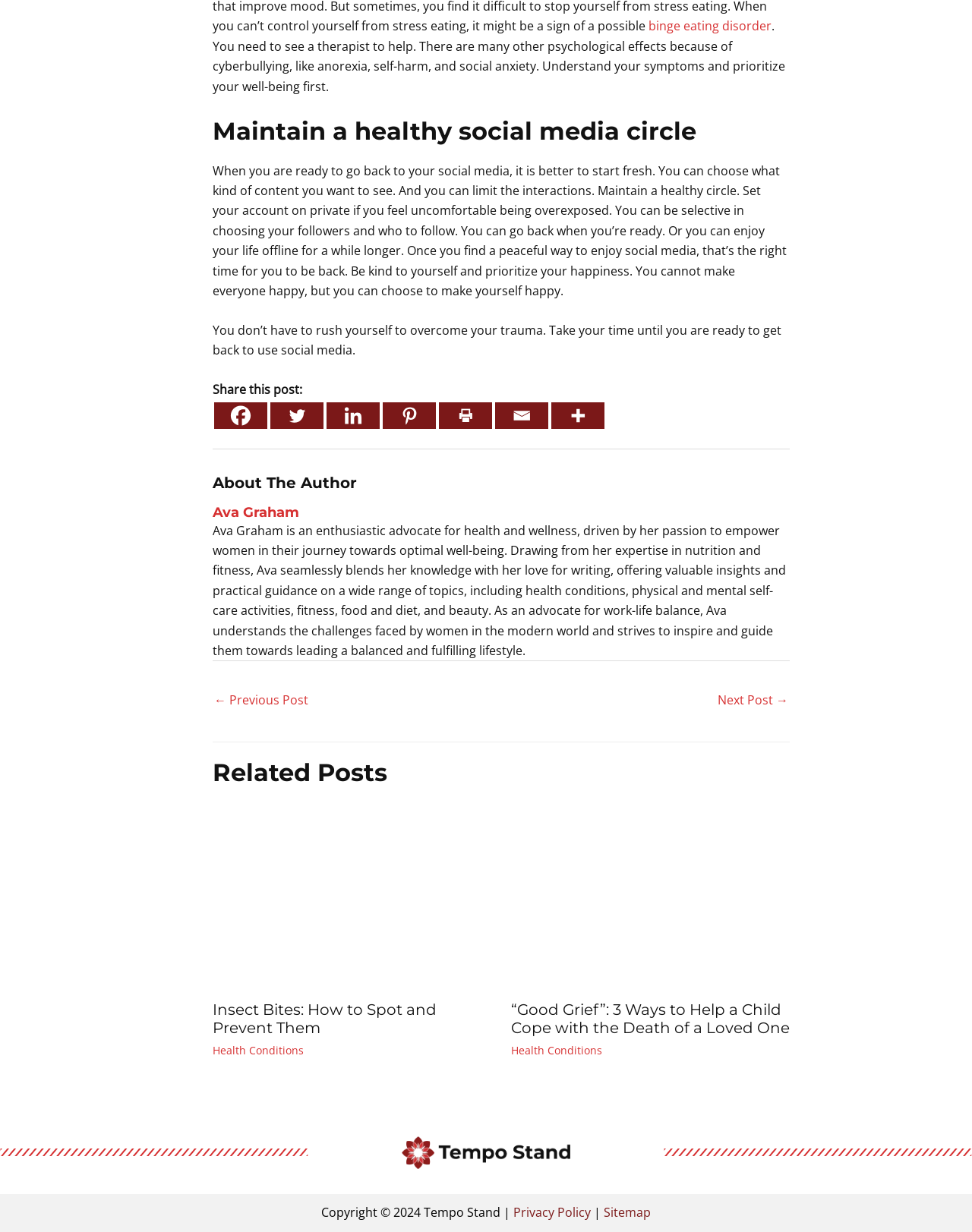Pinpoint the bounding box coordinates of the element to be clicked to execute the instruction: "Share this post on Facebook".

[0.22, 0.326, 0.275, 0.348]